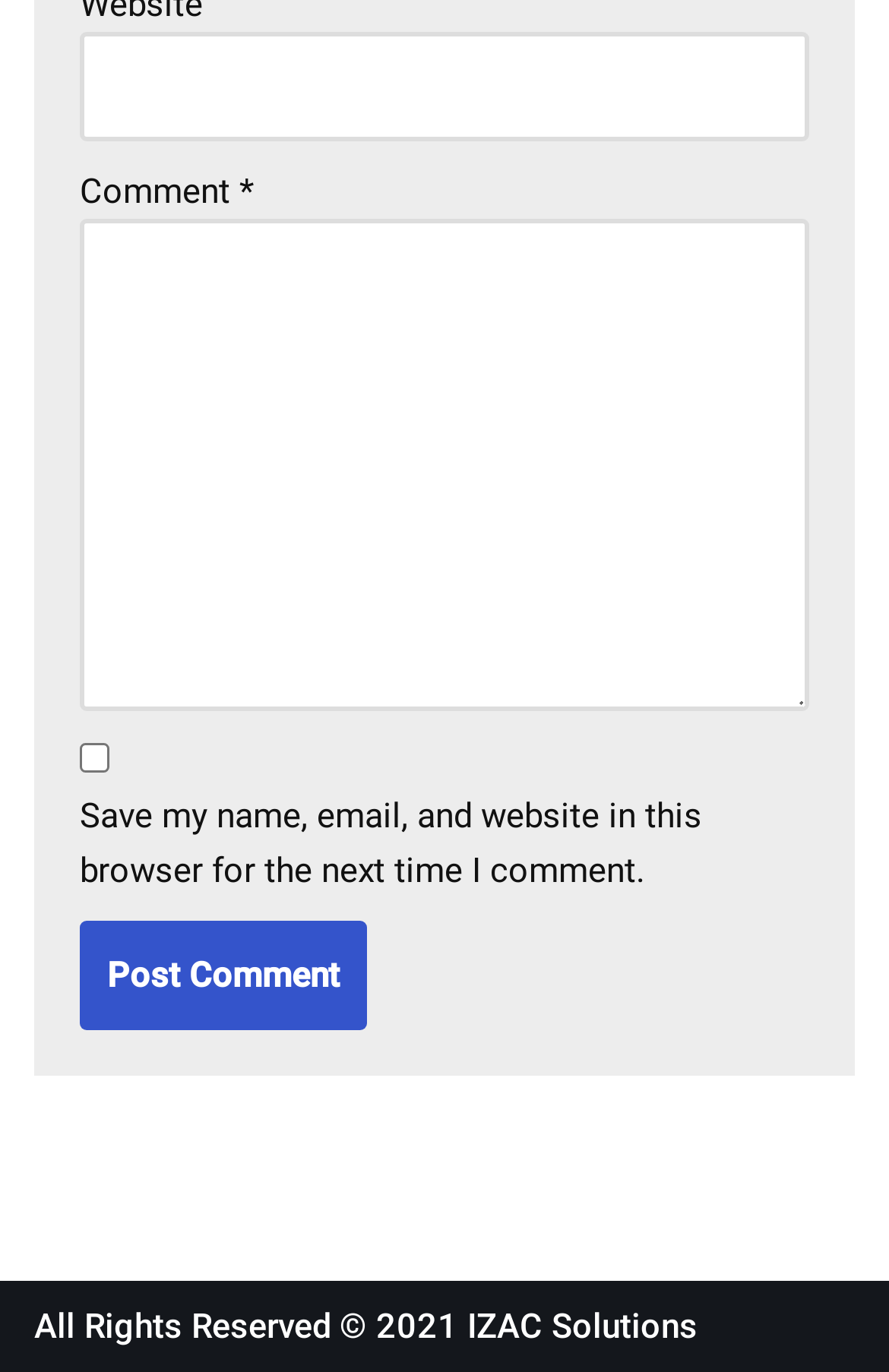Extract the bounding box coordinates for the UI element described as: "Home".

None